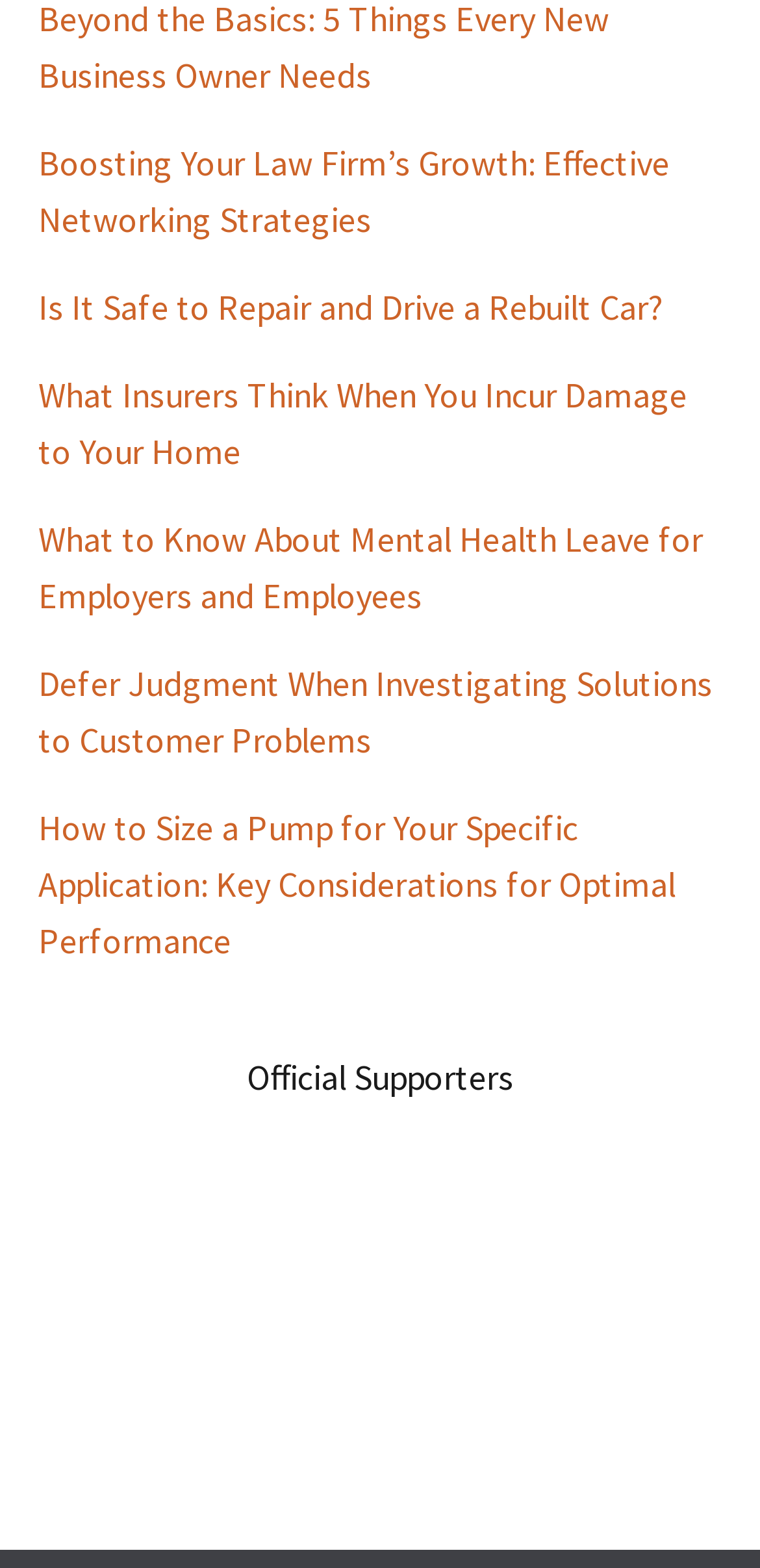Find the bounding box coordinates of the element you need to click on to perform this action: 'Explore what insurers think when you incur damage to your home'. The coordinates should be represented by four float values between 0 and 1, in the format [left, top, right, bottom].

[0.05, 0.237, 0.904, 0.302]